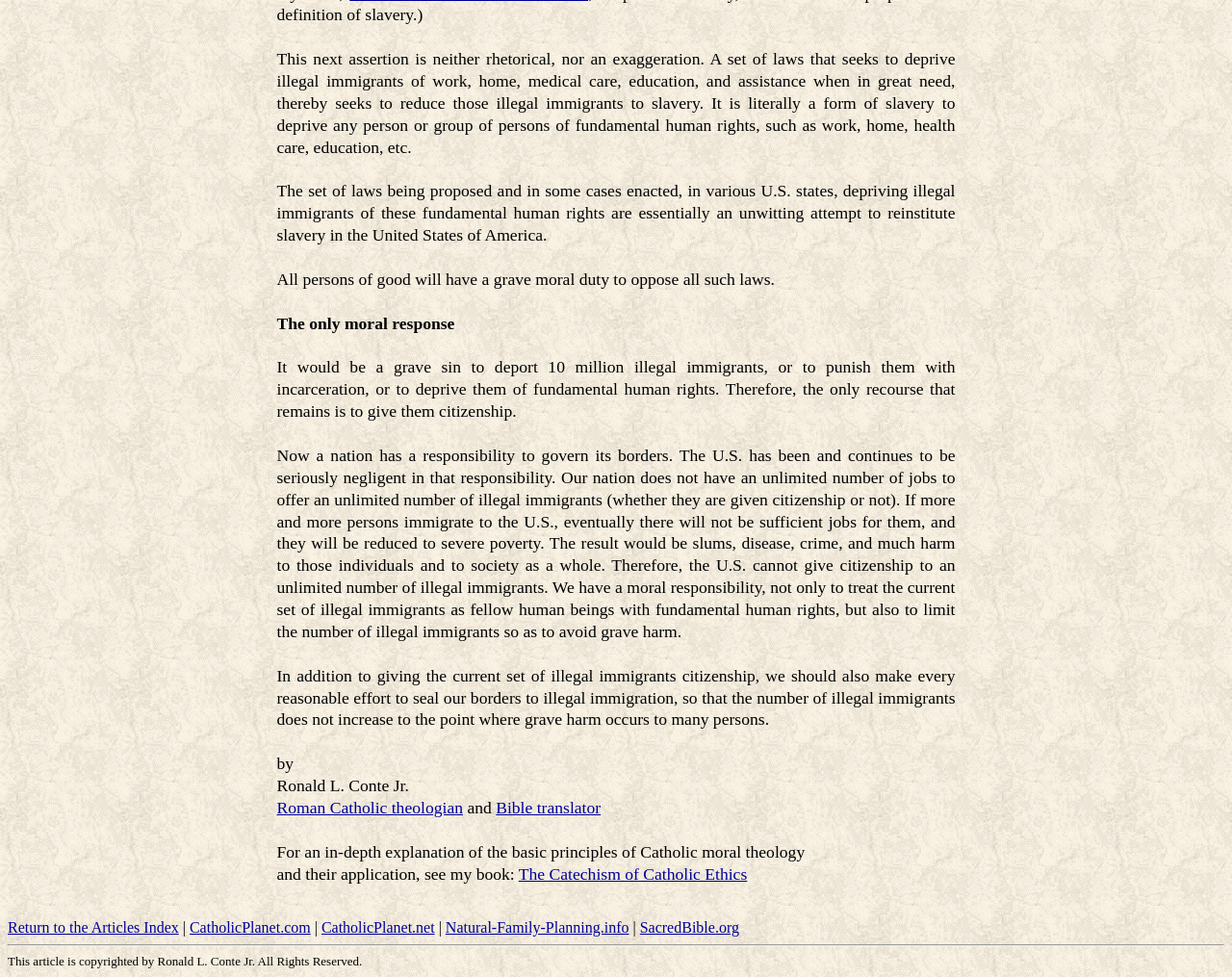Locate the bounding box coordinates of the clickable part needed for the task: "Visit the CatholicPlanet.com website".

[0.154, 0.941, 0.252, 0.958]